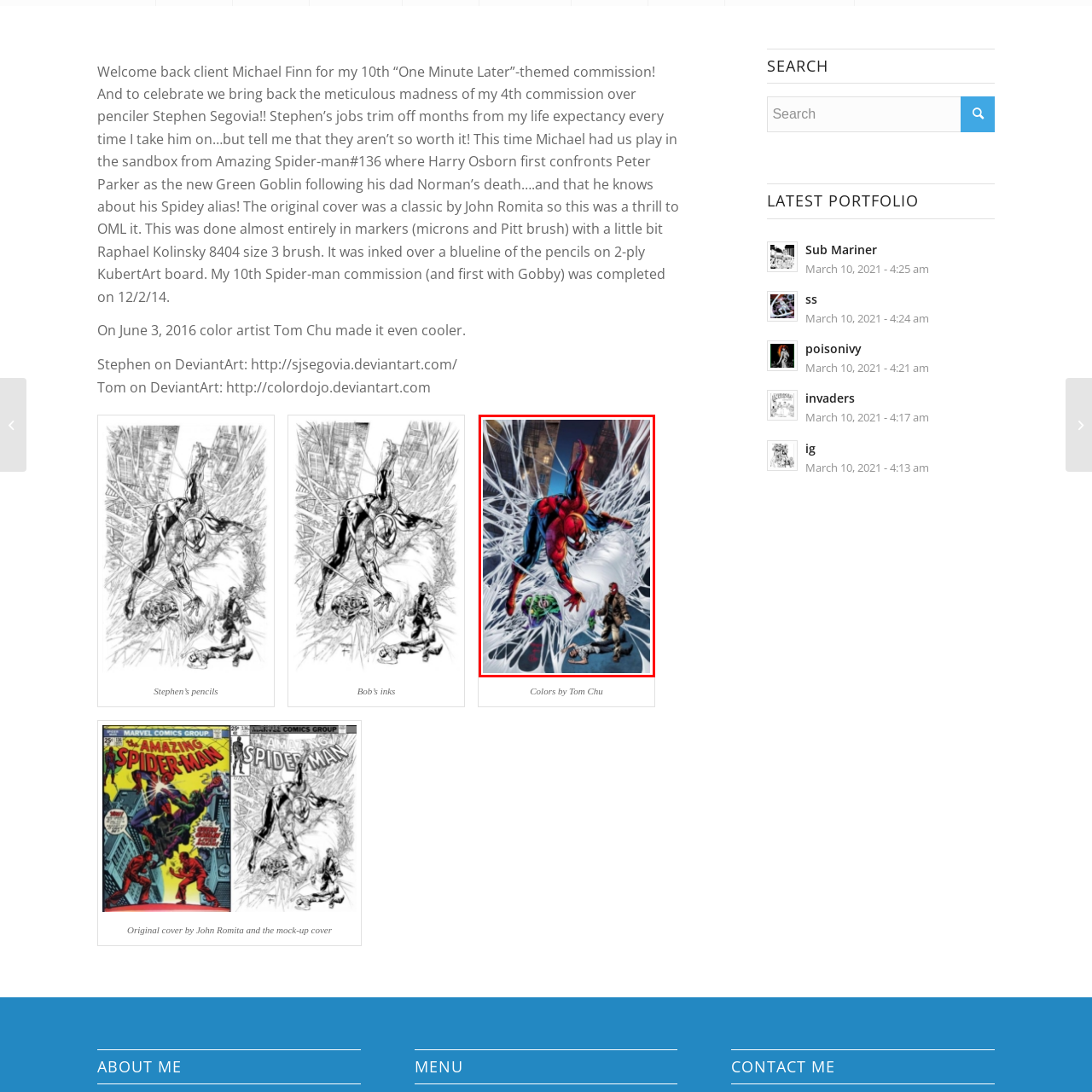Look at the area highlighted in the red box, Who is the figure resembling in the foreground? Please provide an answer in a single word or phrase.

The Green Goblin